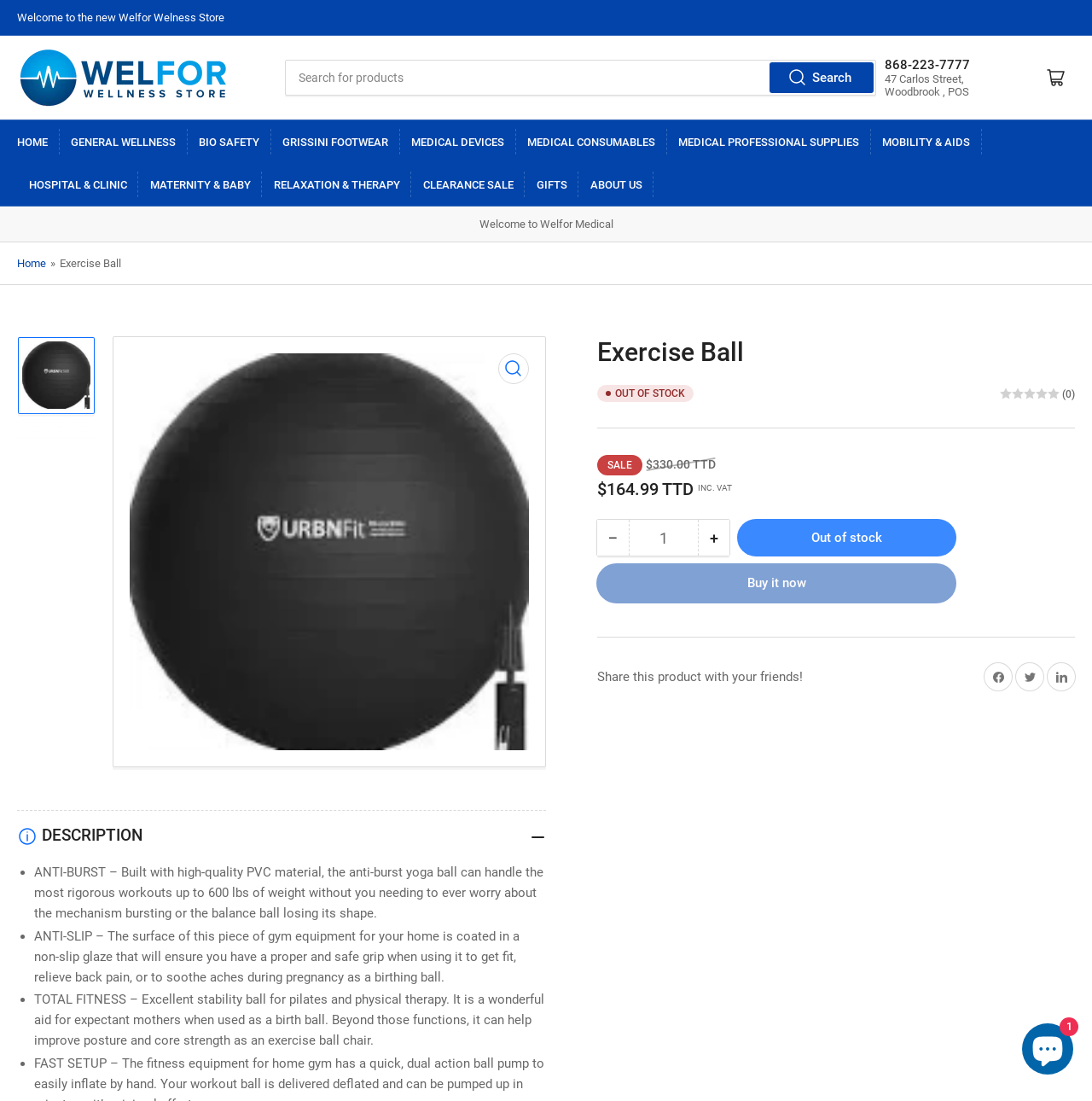Locate the bounding box of the UI element defined by this description: "Bio Safety". The coordinates should be given as four float numbers between 0 and 1, formatted as [left, top, right, bottom].

[0.182, 0.14, 0.238, 0.179]